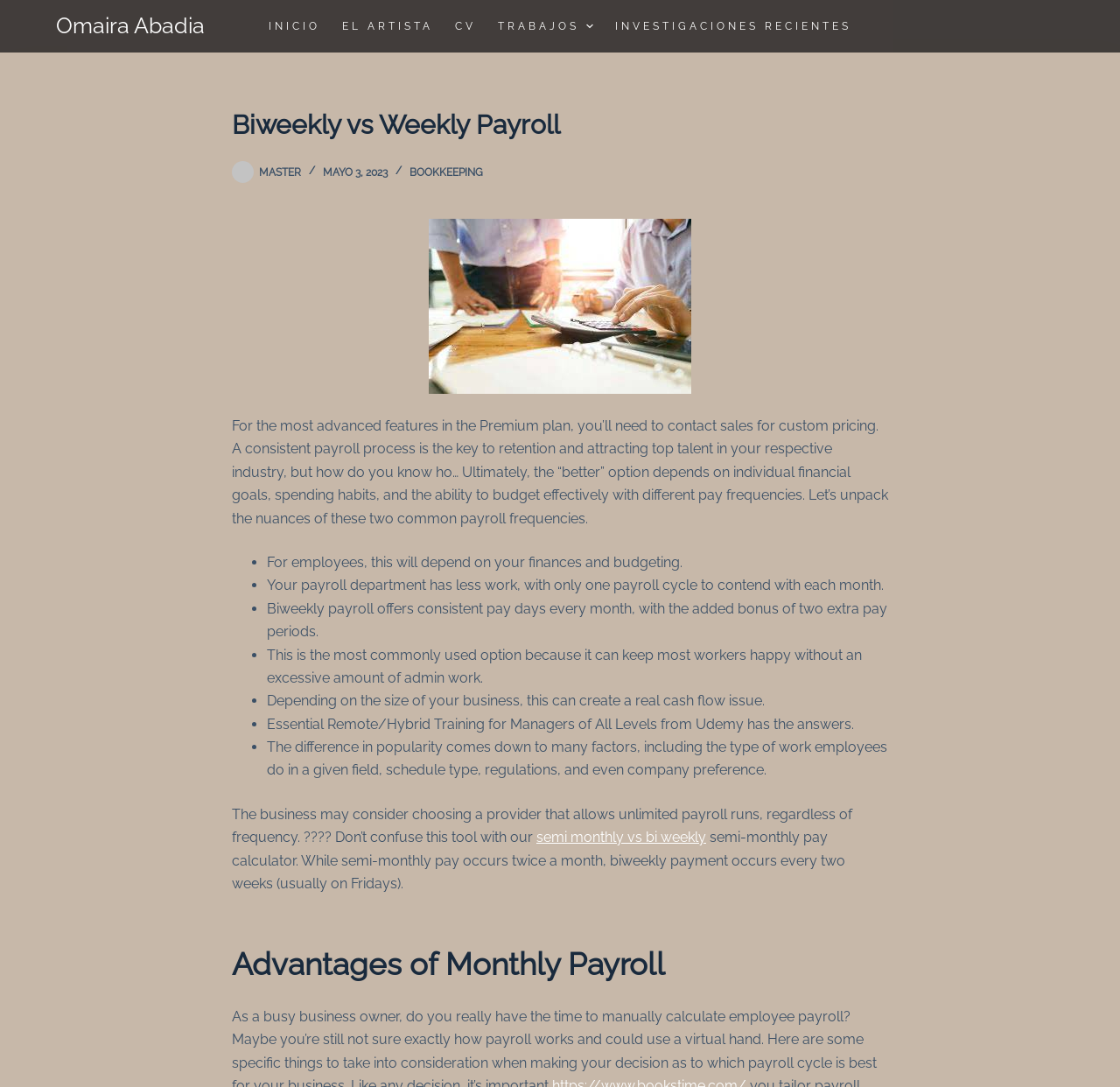Bounding box coordinates are specified in the format (top-left x, top-left y, bottom-right x, bottom-right y). All values are floating point numbers bounded between 0 and 1. Please provide the bounding box coordinate of the region this sentence describes: TRABAJOS

[0.435, 0.0, 0.539, 0.048]